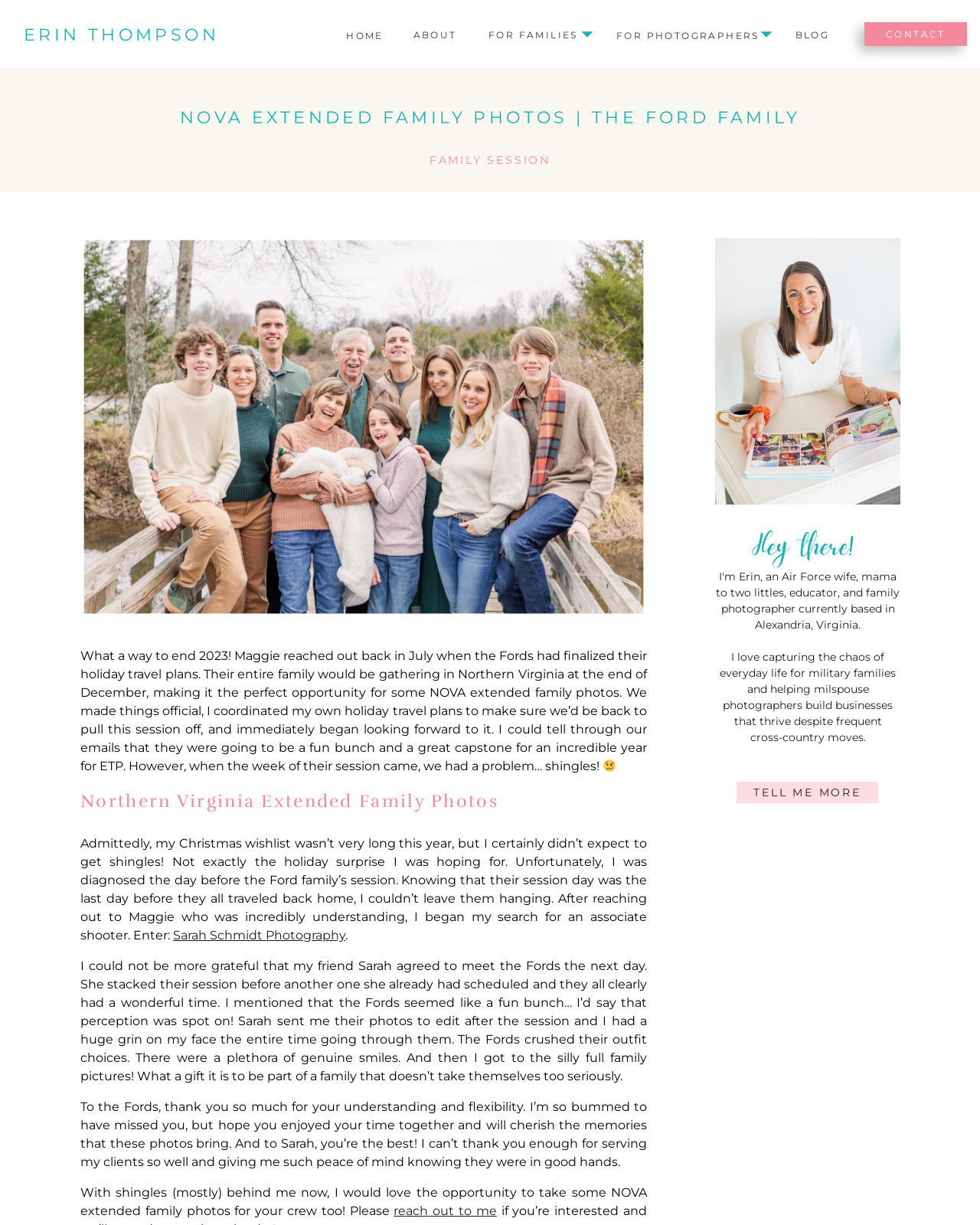Answer the following in one word or a short phrase: 
What was the photographer's health issue?

Shingles